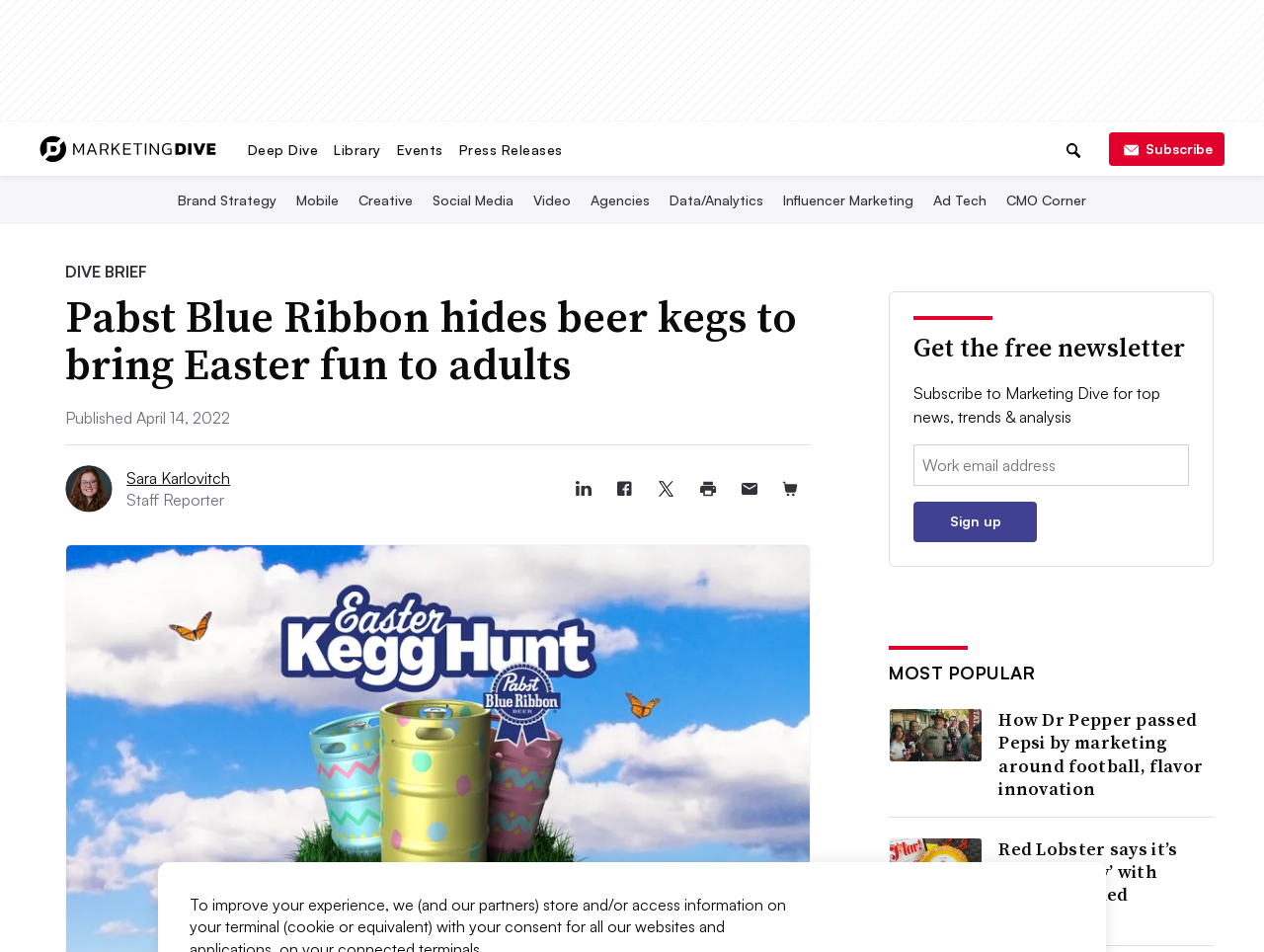Locate the bounding box coordinates of the clickable area needed to fulfill the instruction: "Sign up for the newsletter".

[0.723, 0.527, 0.821, 0.569]